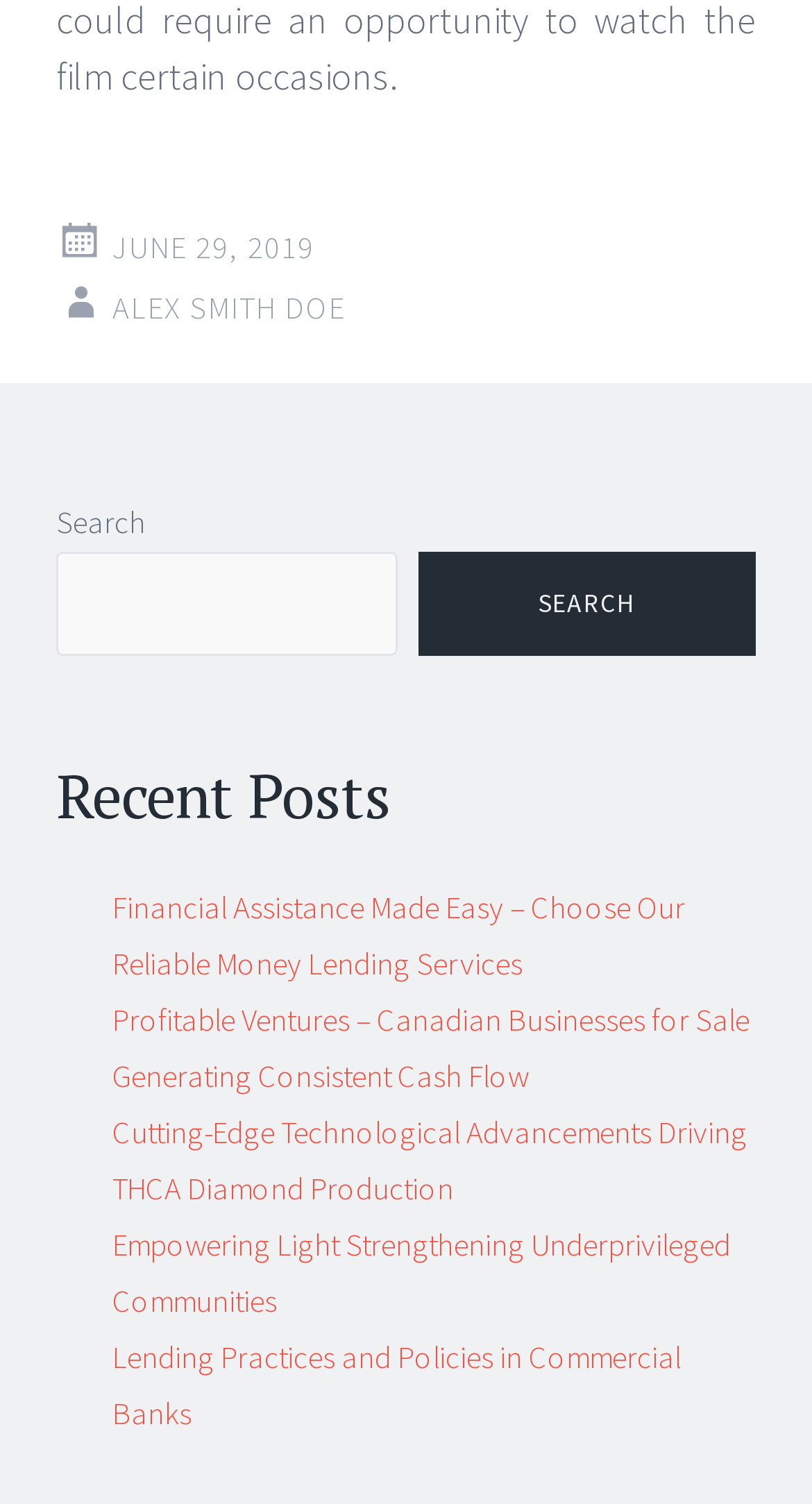Provide the bounding box coordinates for the area that should be clicked to complete the instruction: "visit ALEX SMITH DOE's page".

[0.138, 0.192, 0.426, 0.218]